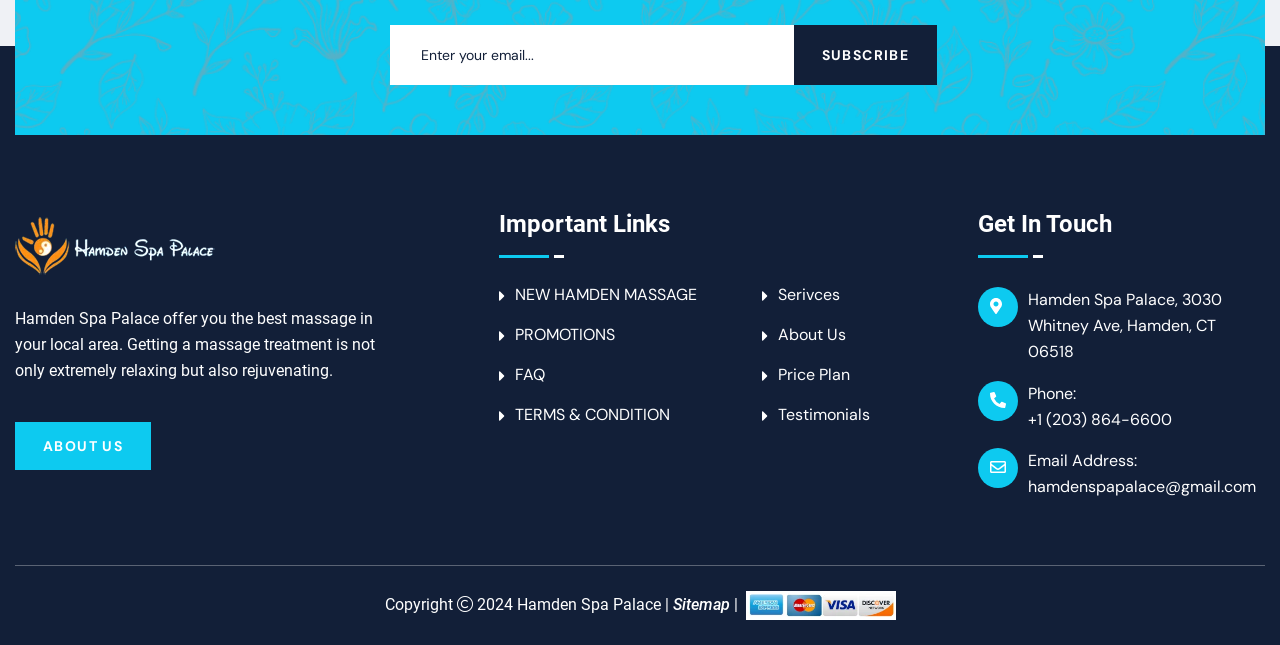Please identify the coordinates of the bounding box that should be clicked to fulfill this instruction: "Subscribe to newsletter".

[0.62, 0.038, 0.732, 0.131]